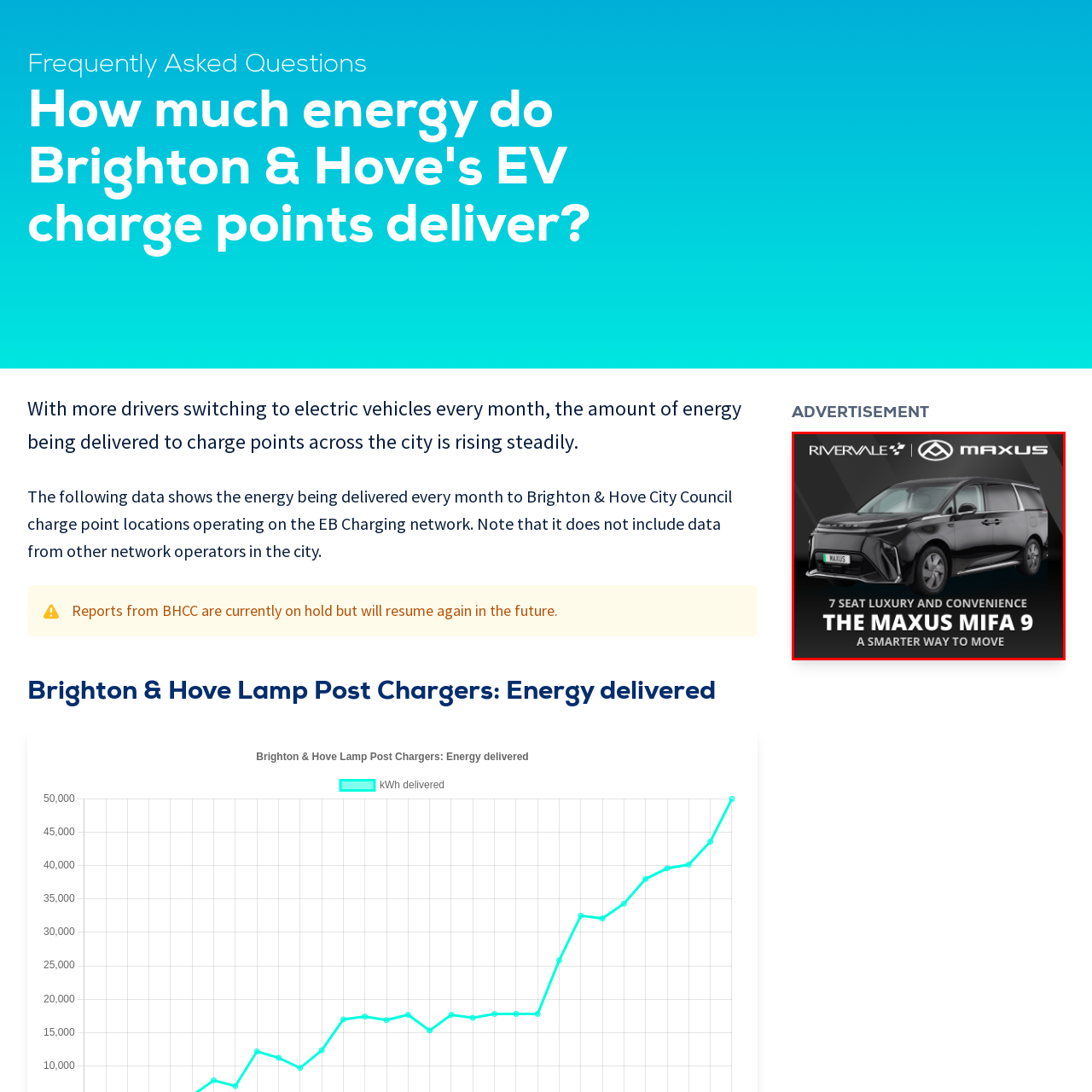Pay special attention to the segment of the image inside the red box and offer a detailed answer to the question that follows, based on what you see: What is the emphasis of the tagline 'A smarter way to move'?

The caption explains that the tagline 'A smarter way to move' emphasizes the vehicle's innovative features and eco-friendly advantages, highlighting its unique selling points.